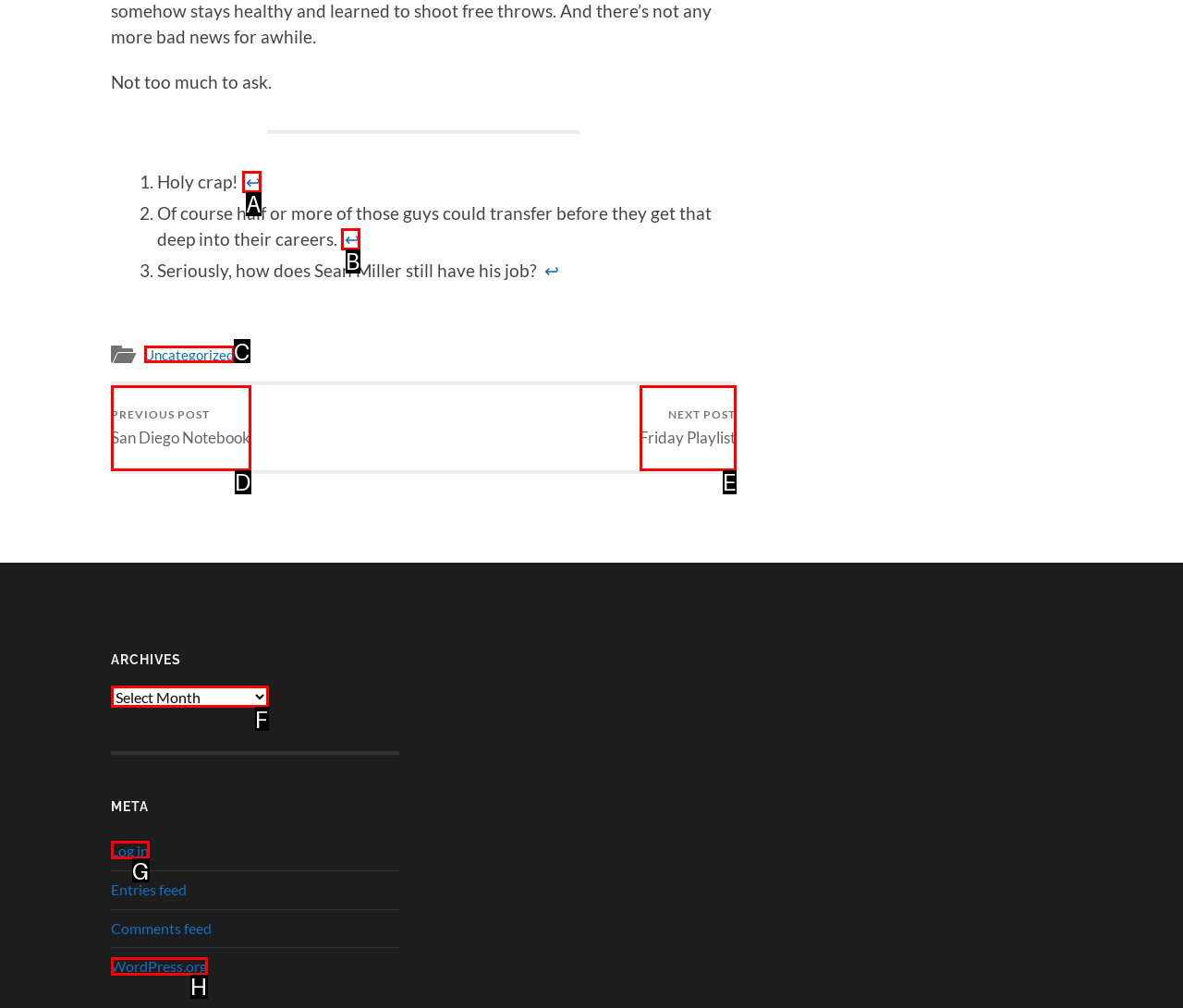Please provide the letter of the UI element that best fits the following description: WordPress.org
Respond with the letter from the given choices only.

H